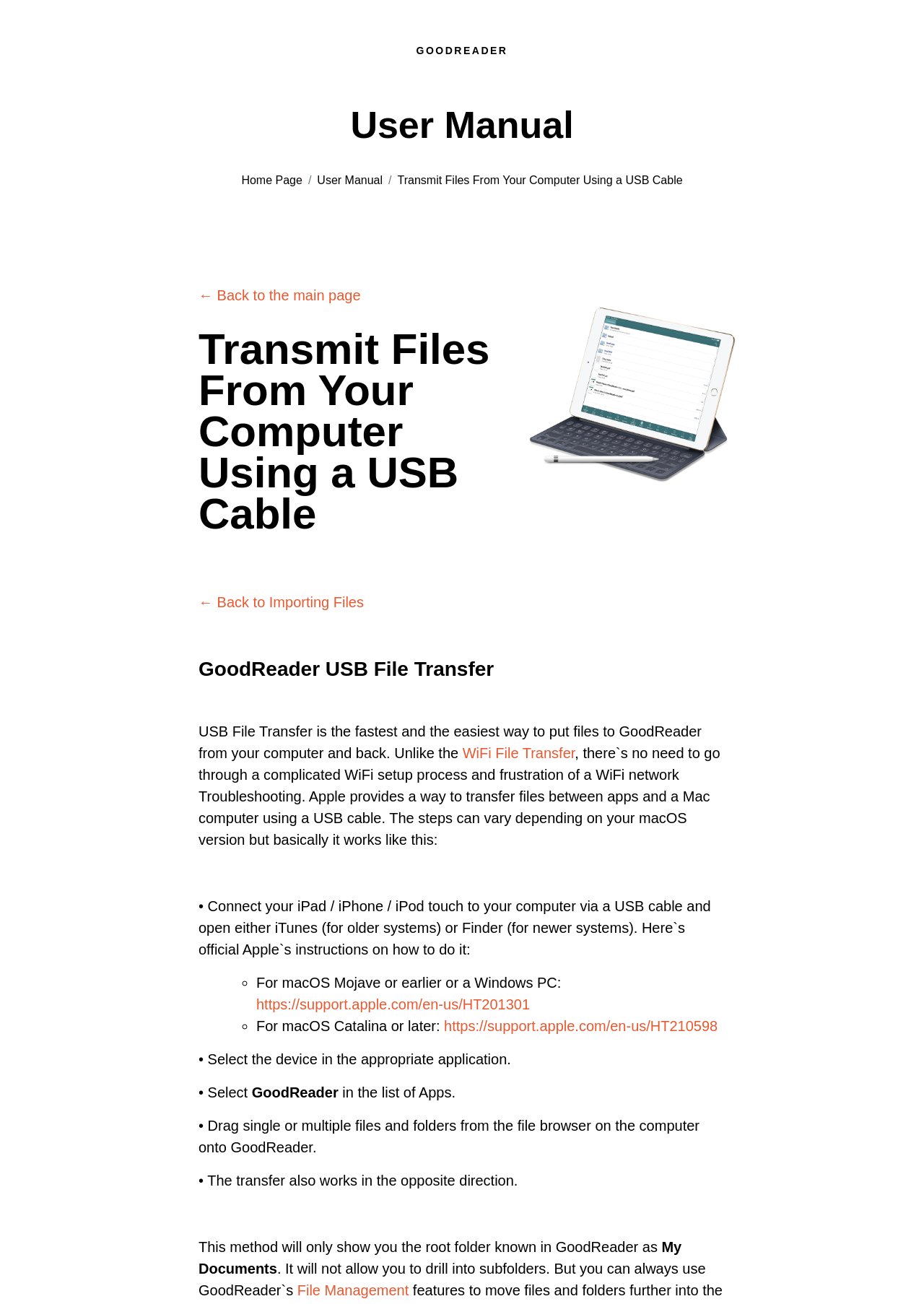What can be dragged from the computer file browser to GoodReader?
From the image, respond using a single word or phrase.

Single or multiple files and folders